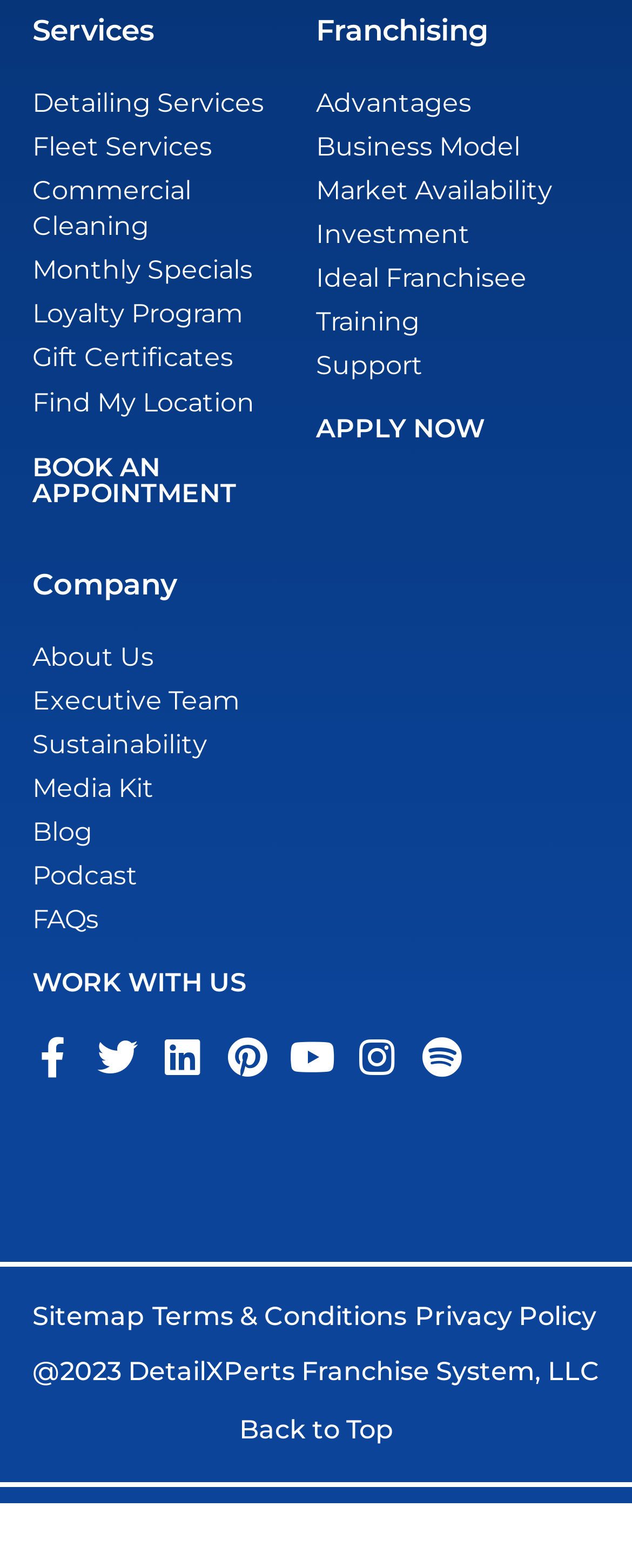Using the webpage screenshot and the element description BOOK AN APPOINTMENT, determine the bounding box coordinates. Specify the coordinates in the format (top-left x, top-left y, bottom-right x, bottom-right y) with values ranging from 0 to 1.

[0.051, 0.288, 0.374, 0.325]